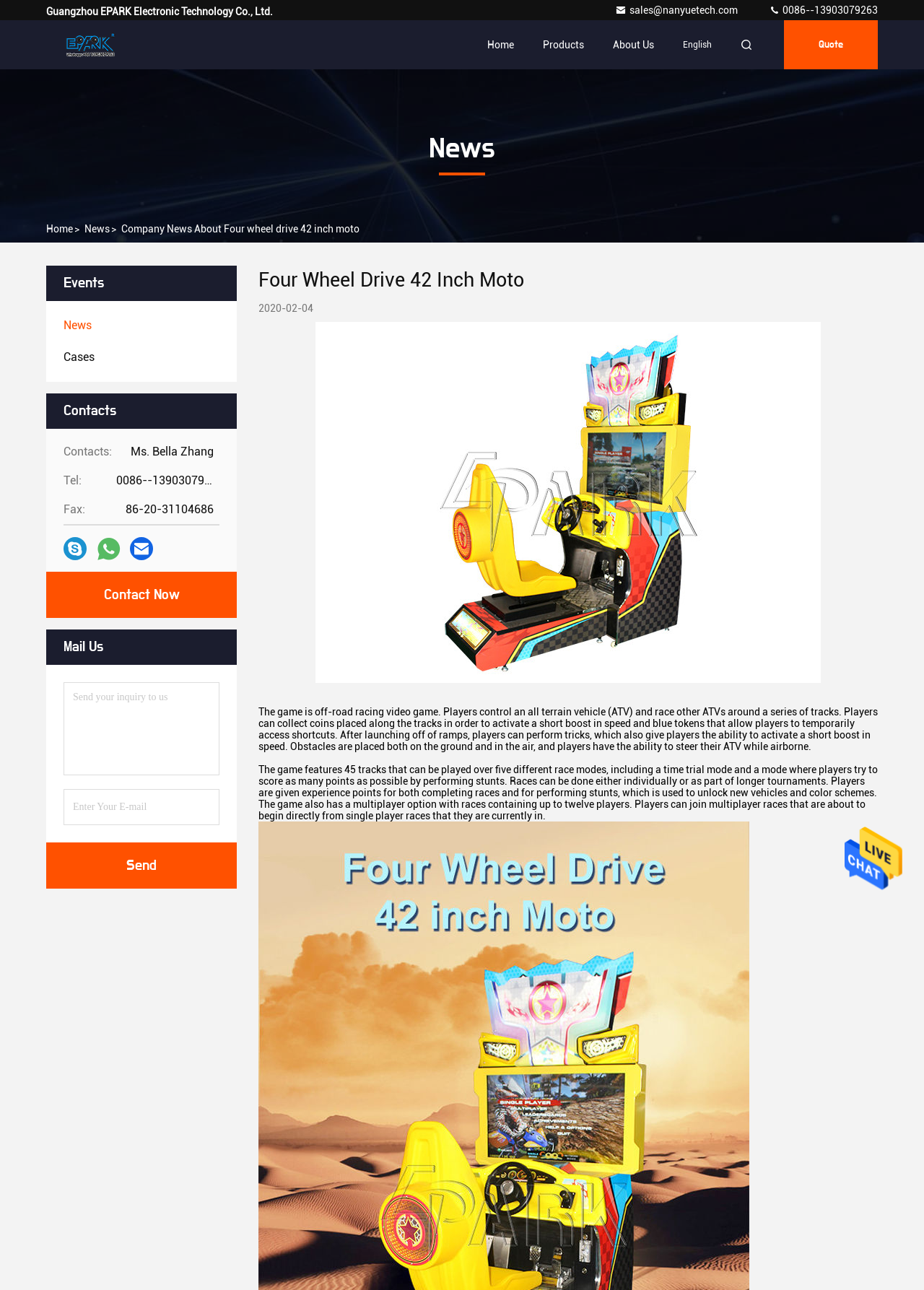Provide a one-word or brief phrase answer to the question:
What is the purpose of the 'Leave a Message' section?

To send an inquiry